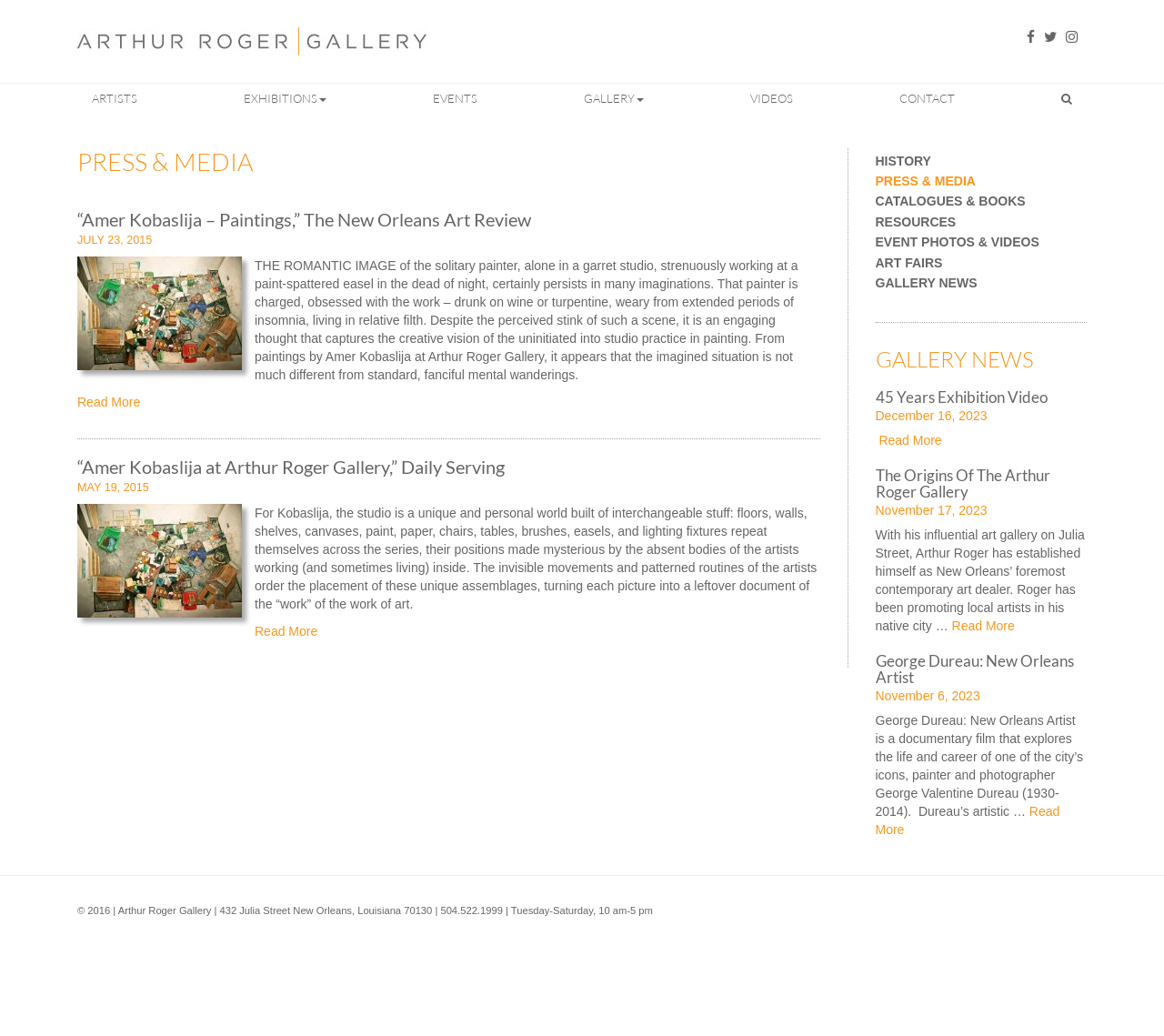Predict the bounding box of the UI element based on the description: "45 Years Exhibition Video". The coordinates should be four float numbers between 0 and 1, formatted as [left, top, right, bottom].

[0.752, 0.374, 0.9, 0.393]